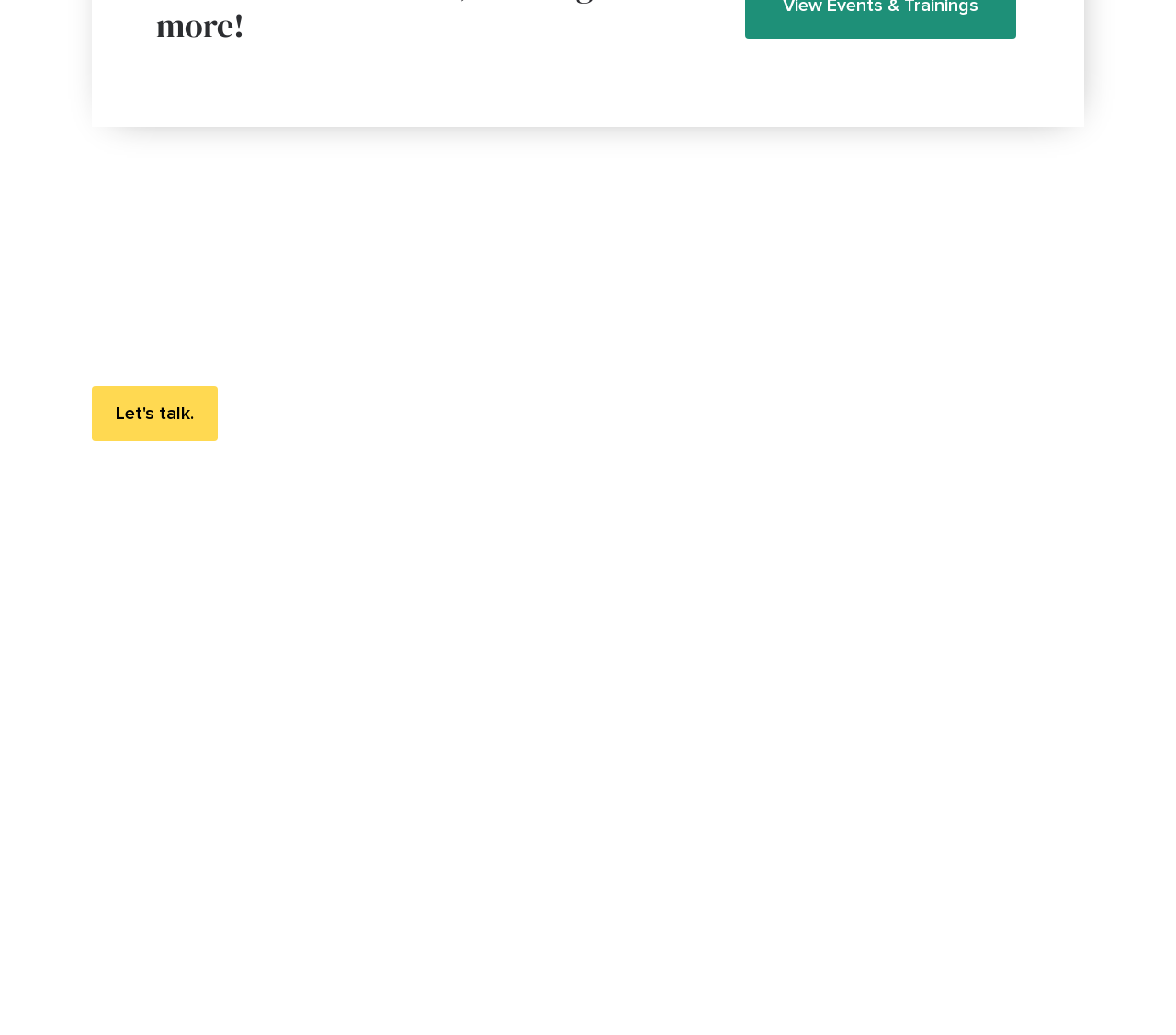What is the name of the law firm?
Provide a detailed answer to the question using information from the image.

The name of the law firm can be found in the heading 'Let's talk.' and also in the footer '© 2024 Ascent Employment Law, All Rights Reserved |'.